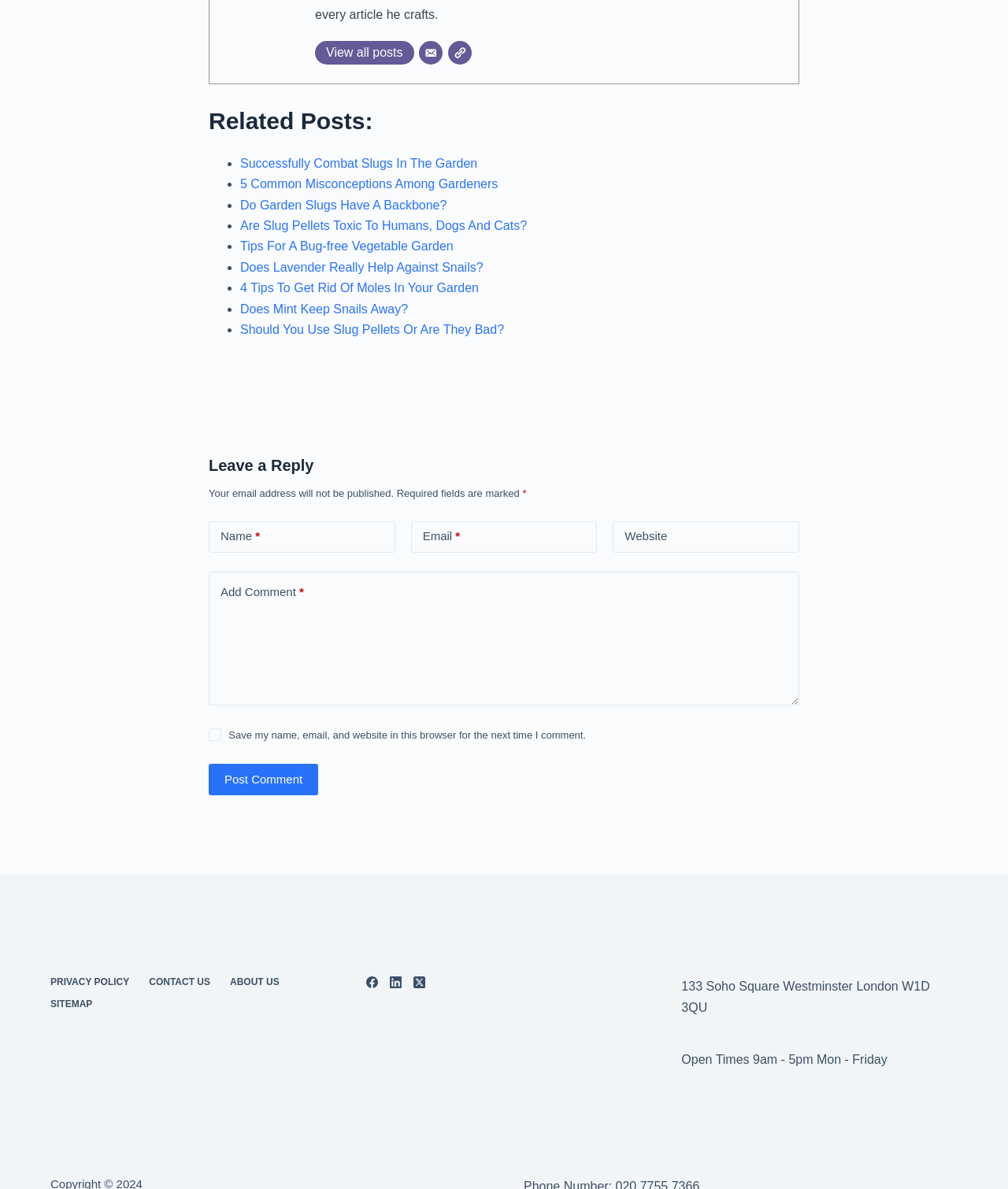Determine the bounding box coordinates of the section I need to click to execute the following instruction: "View all posts". Provide the coordinates as four float numbers between 0 and 1, i.e., [left, top, right, bottom].

[0.312, 0.034, 0.411, 0.054]